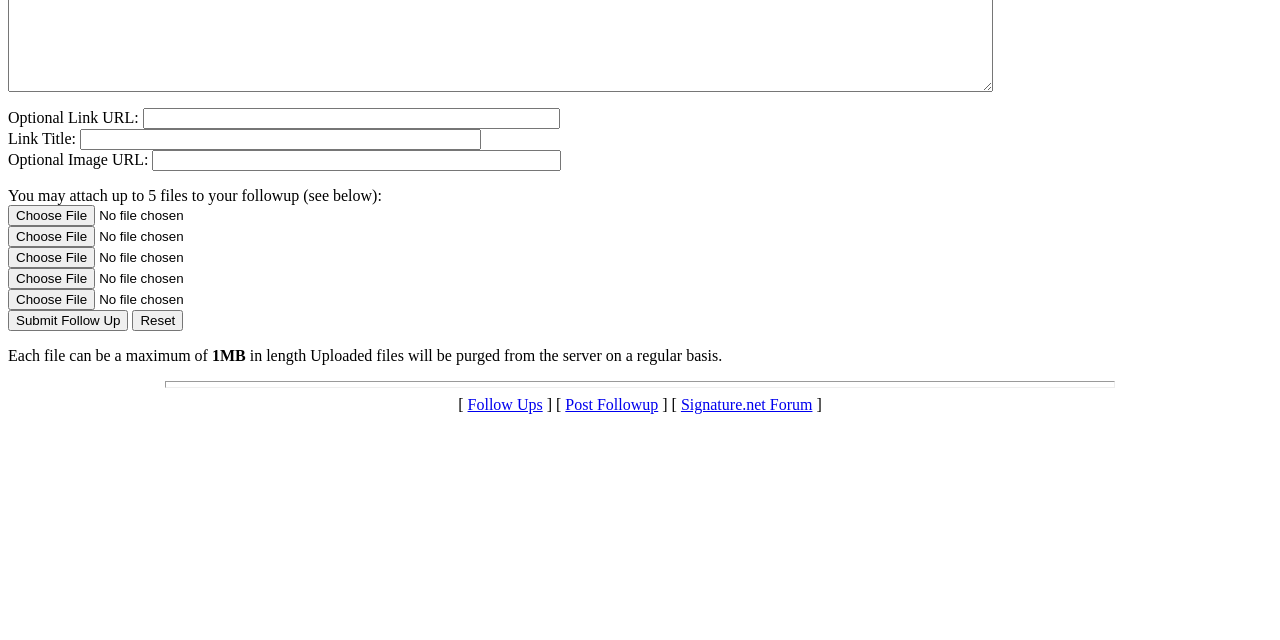Provide the bounding box coordinates of the HTML element described by the text: "parent_node: Optional Link URL: name="img"".

[0.119, 0.235, 0.439, 0.268]